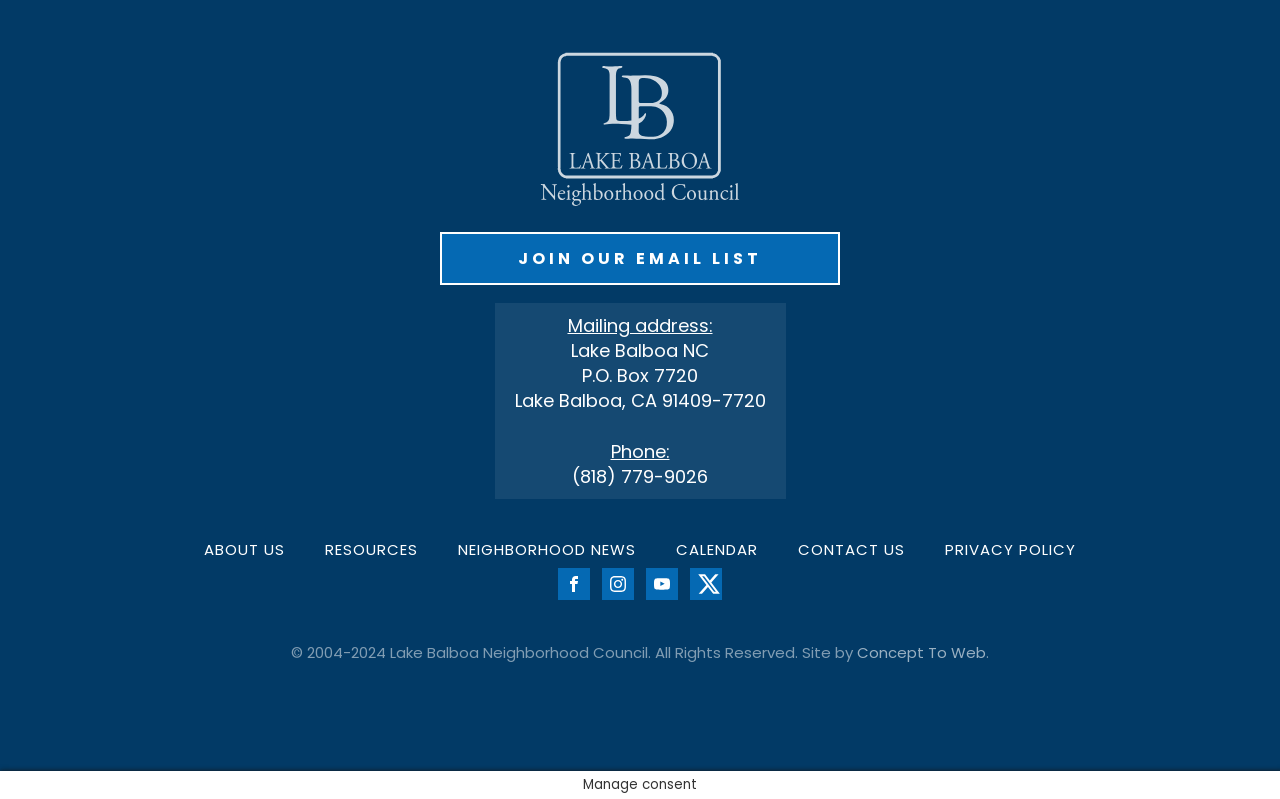Provide a one-word or brief phrase answer to the question:
What is the name of the neighborhood council?

Lake Balboa NC